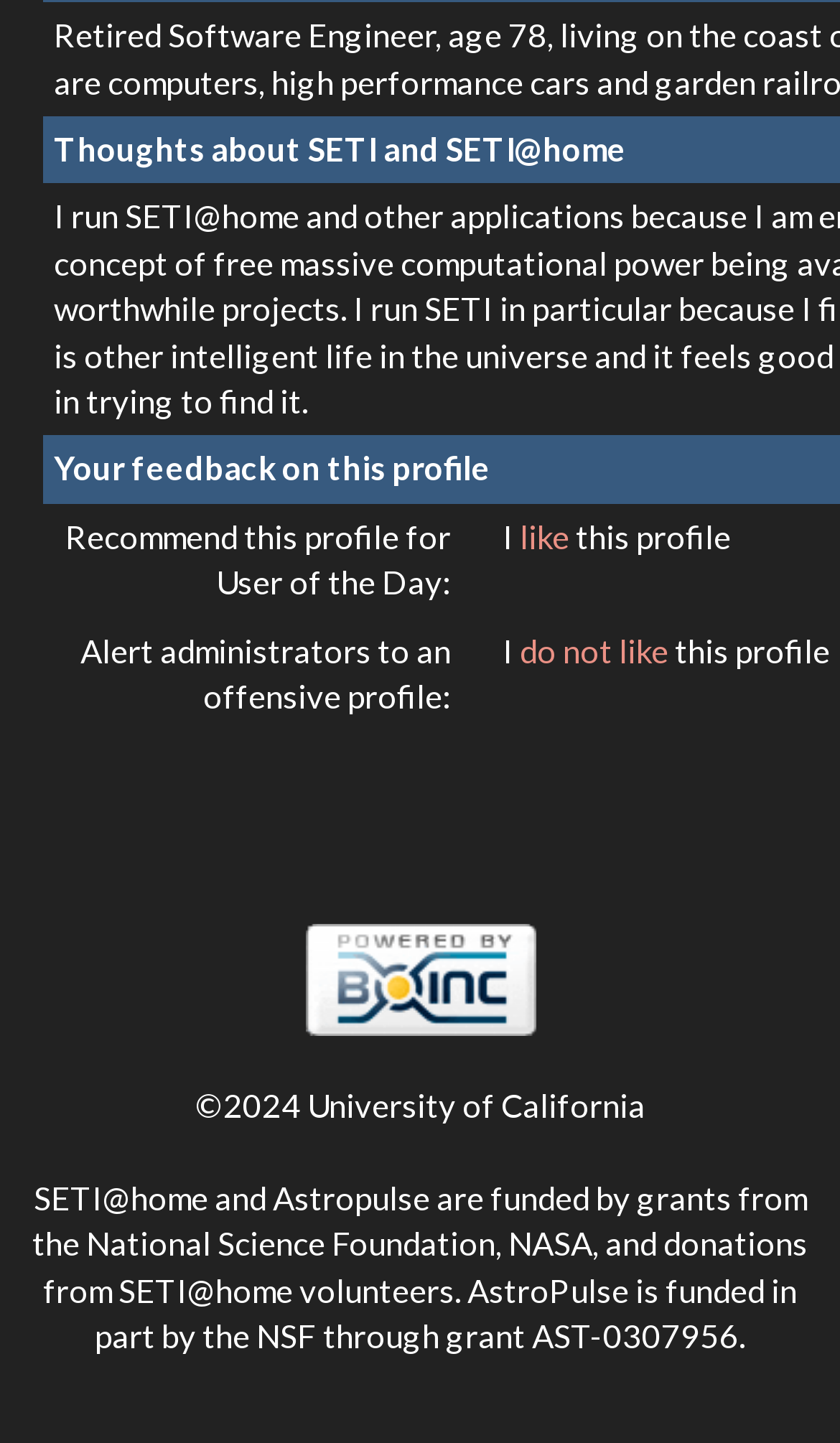What is the copyright year of the webpage?
Kindly give a detailed and elaborate answer to the question.

The copyright information at the bottom of the page states '©2024 University of California', indicating that the copyright year is 2024.